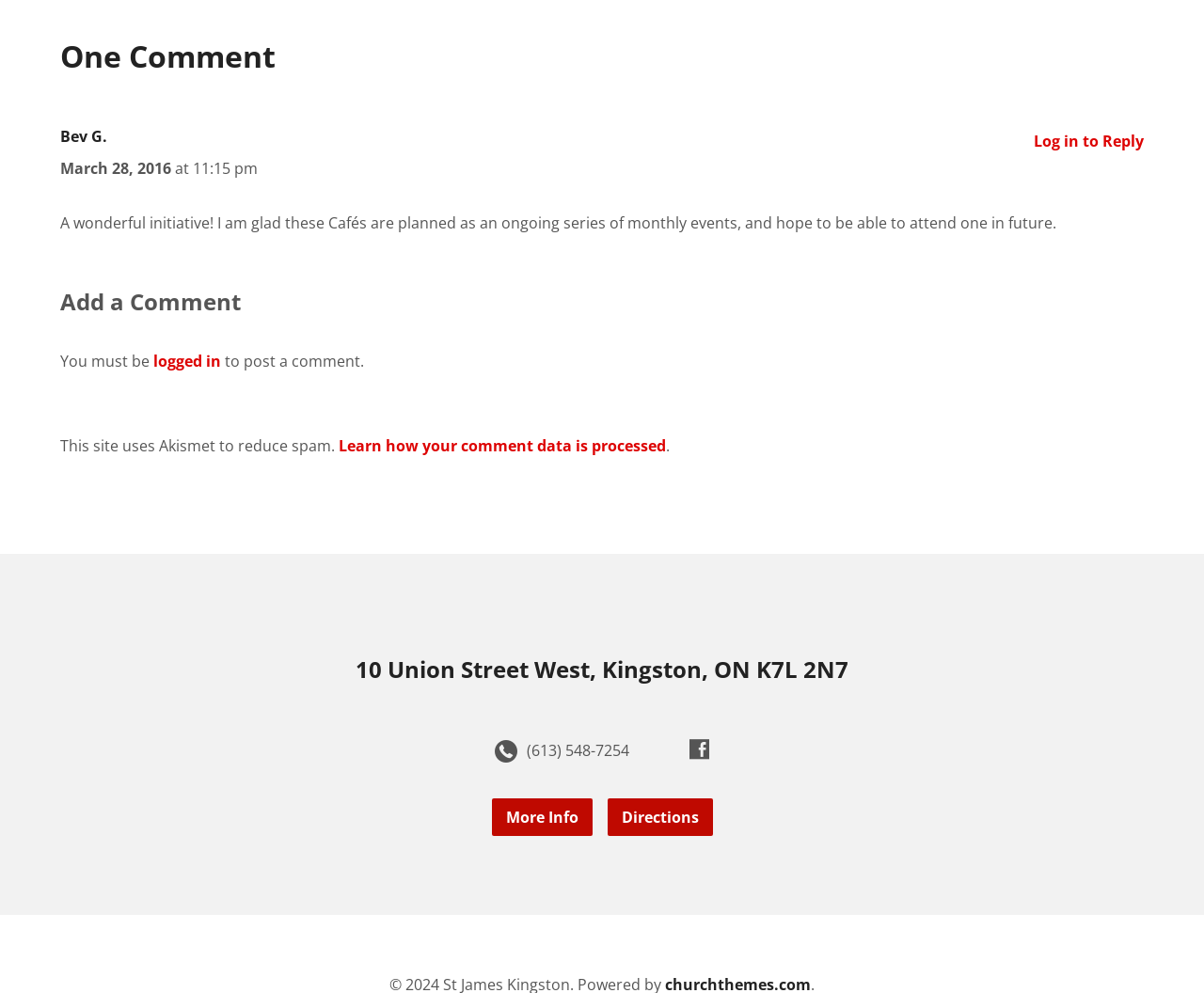Locate the bounding box coordinates of the area where you should click to accomplish the instruction: "Log in to reply".

[0.859, 0.132, 0.95, 0.153]